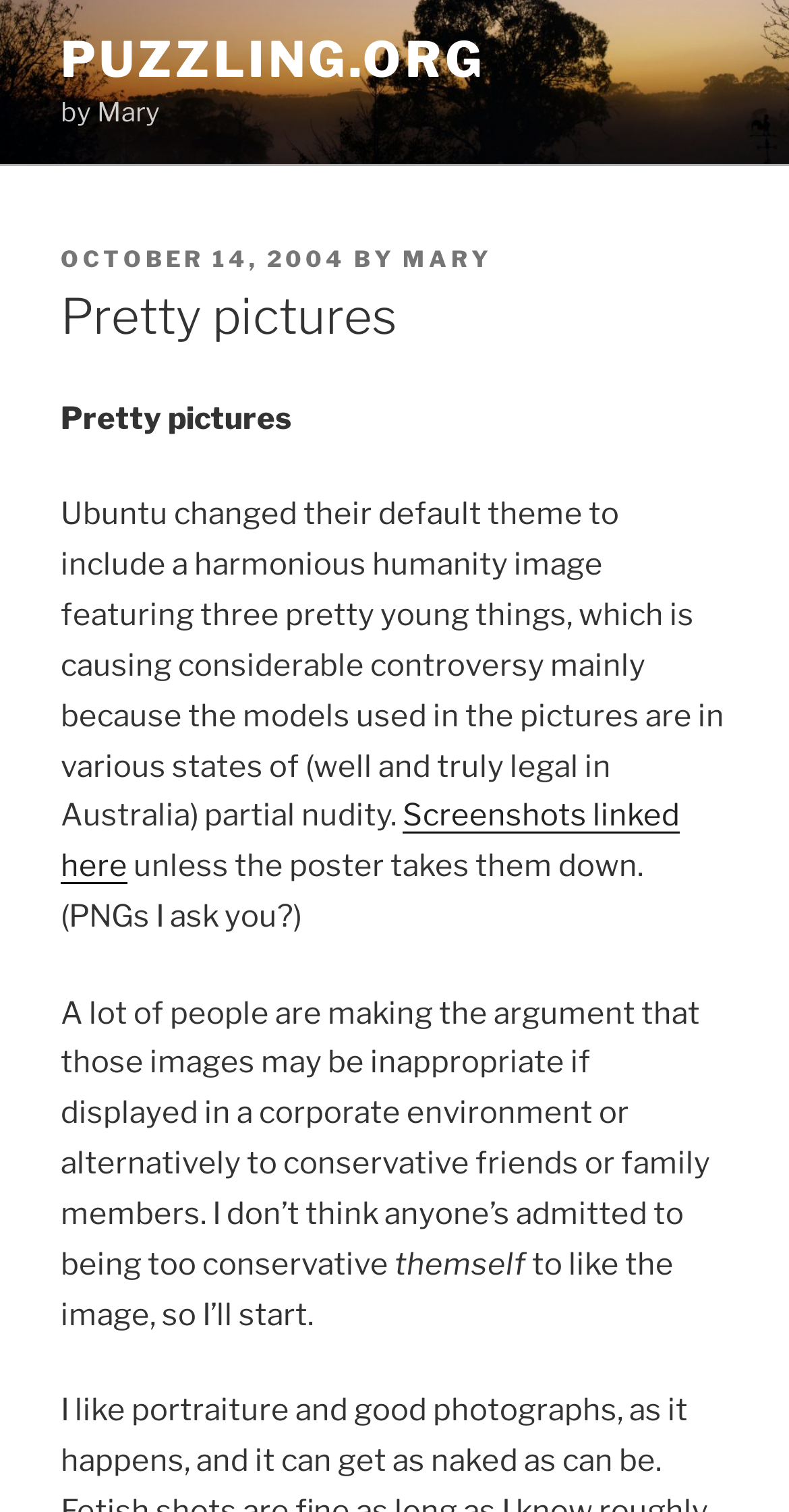Answer with a single word or phrase: 
What is the controversy about?

Ubuntu's default theme images